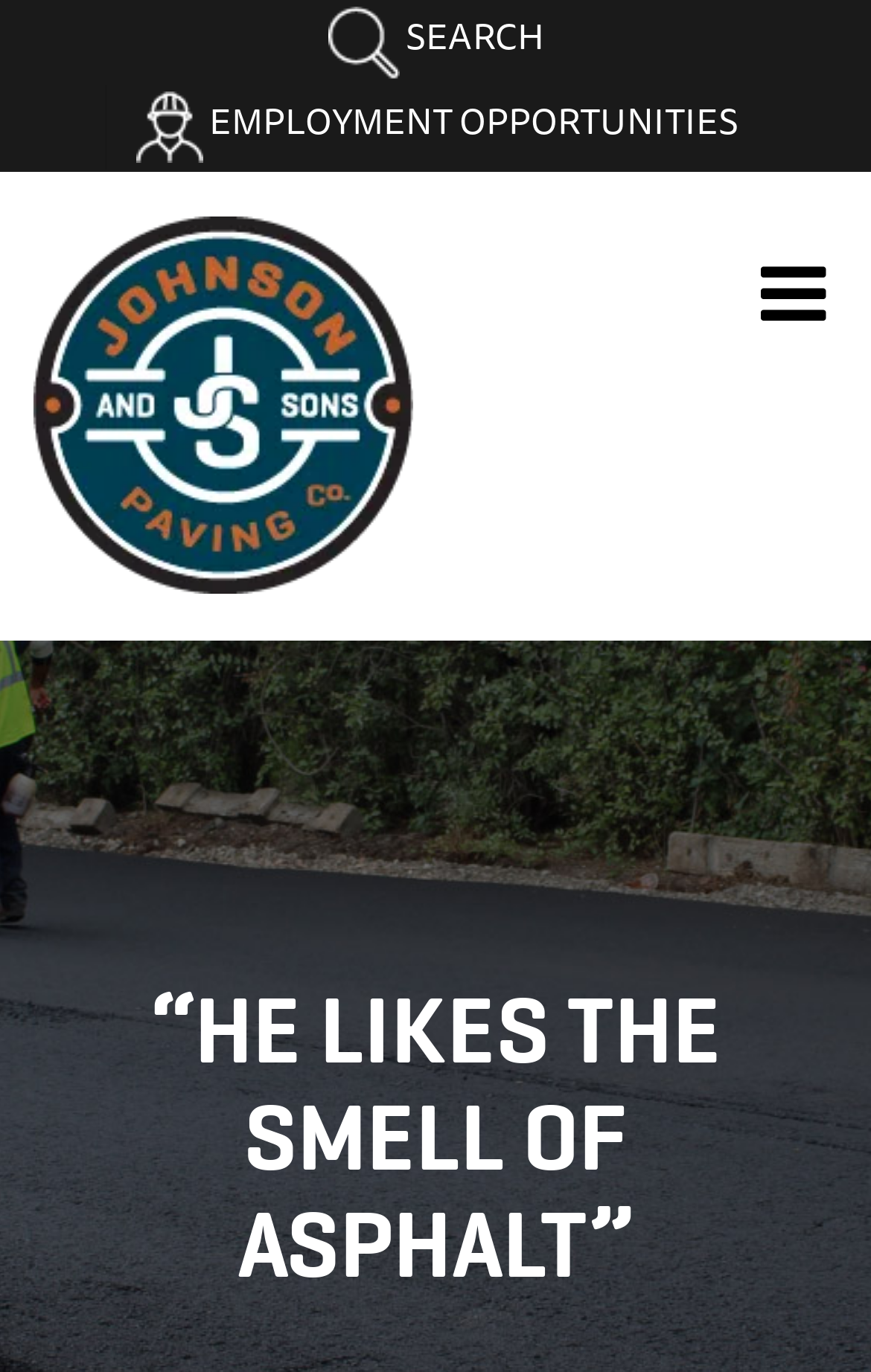What is the position of the link 'SEARCH'? Based on the screenshot, please respond with a single word or phrase.

Top-right